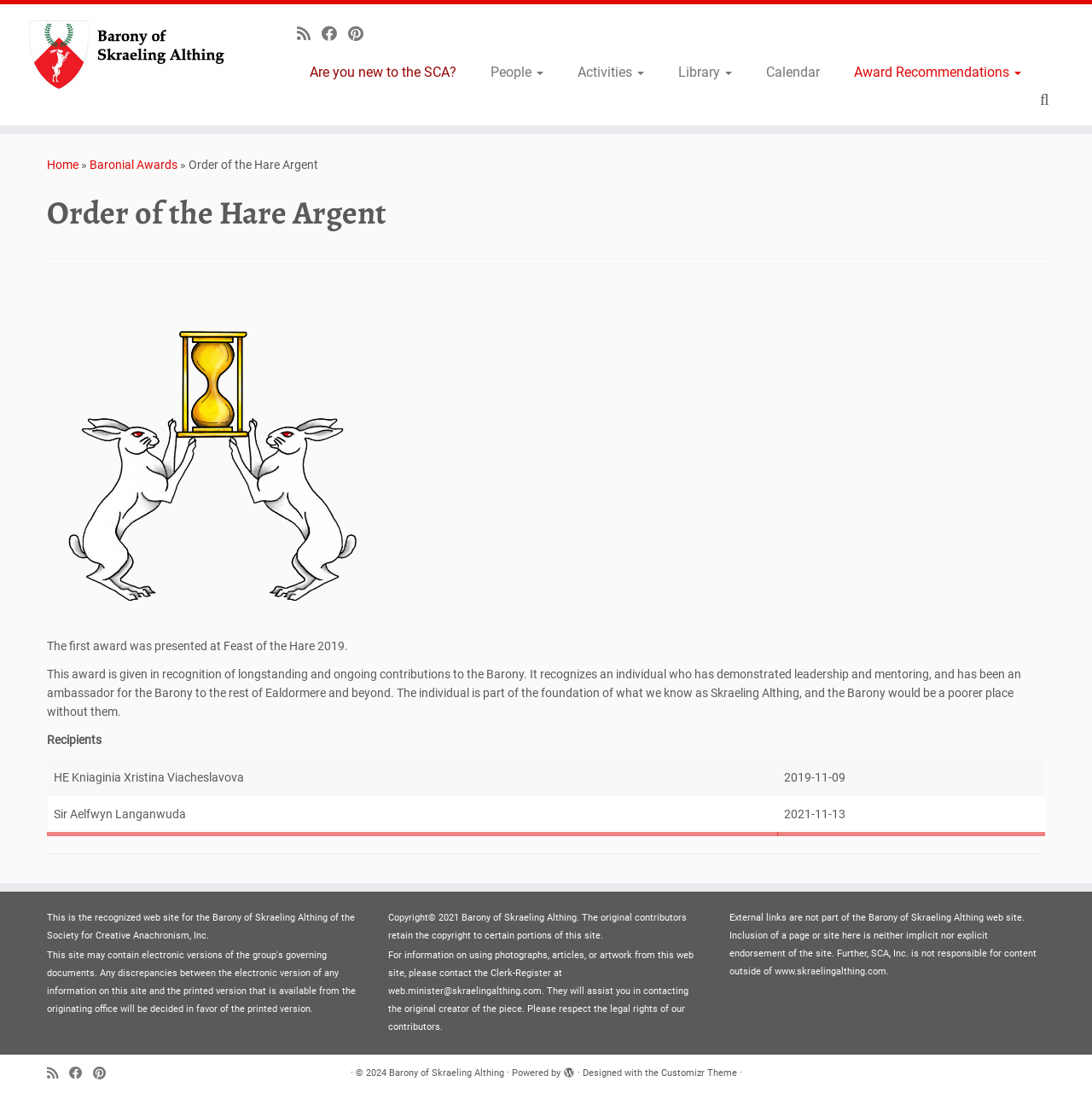Using the format (top-left x, top-left y, bottom-right x, bottom-right y), and given the element description, identify the bounding box coordinates within the screenshot: Award Recommendations

[0.767, 0.054, 0.951, 0.078]